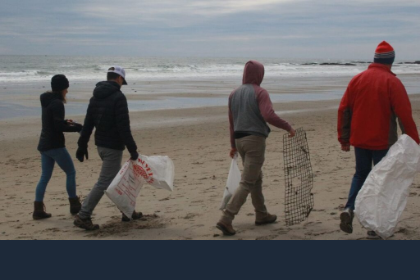Provide a brief response to the question using a single word or phrase: 
What is the name of the organization?

Seacoast Paddleboard Club (SPC)